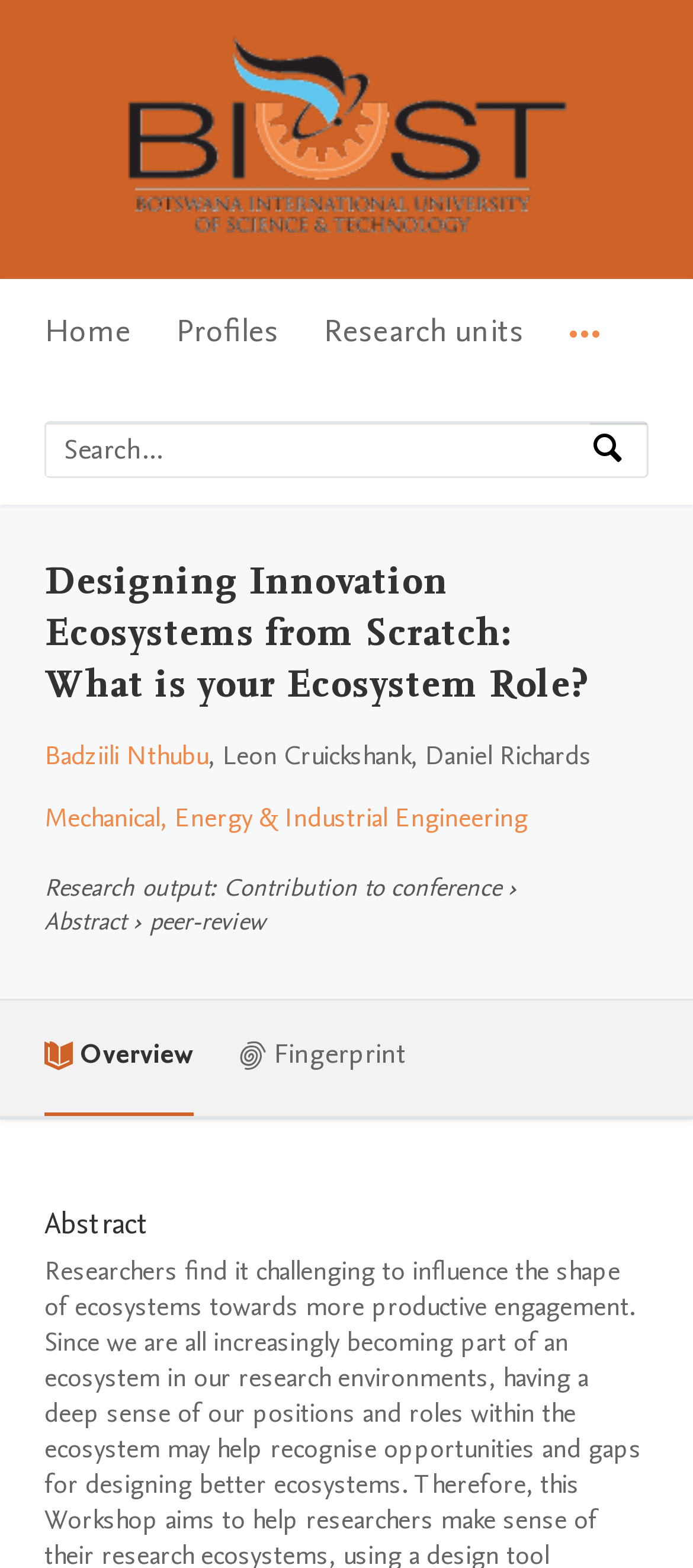Show the bounding box coordinates of the region that should be clicked to follow the instruction: "View full fingerprint."

[0.287, 0.728, 0.713, 0.773]